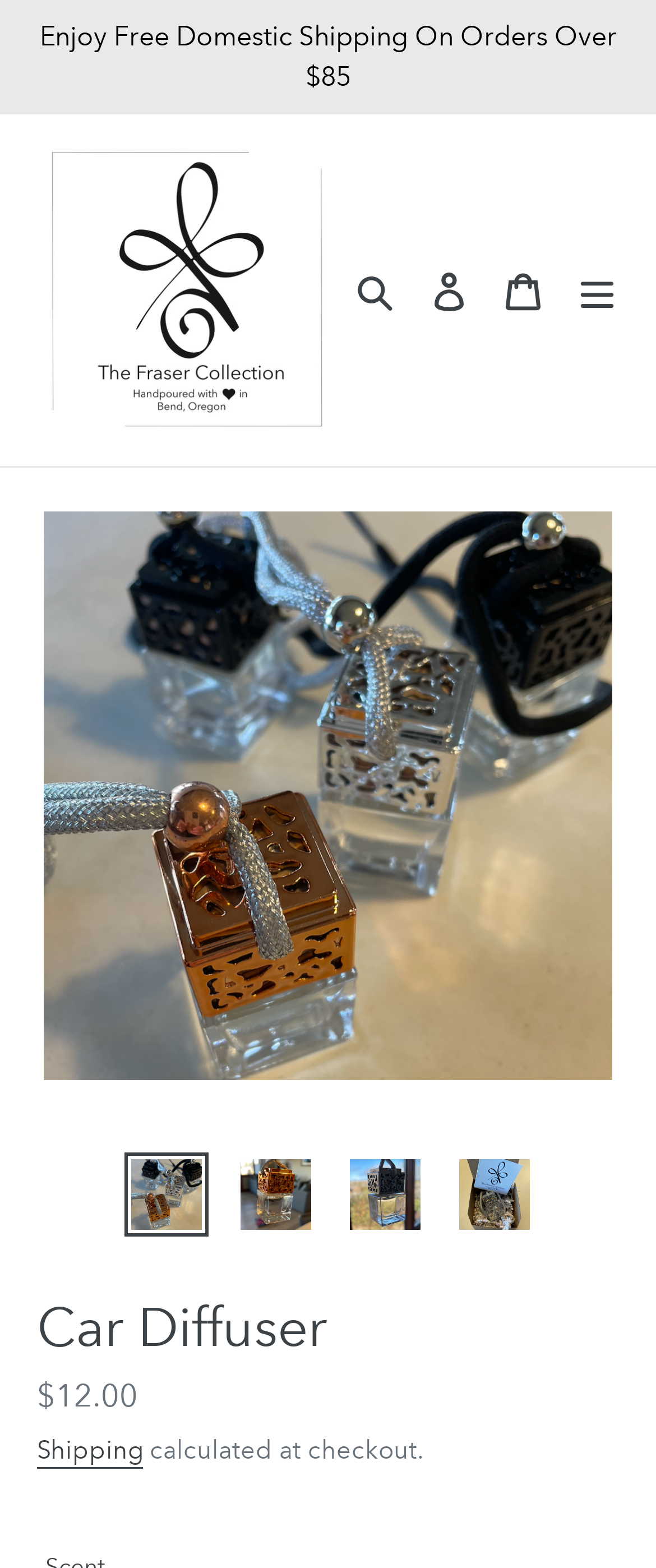Using the image as a reference, answer the following question in as much detail as possible:
How many images of the product are available?

I counted the number of 'Load image into Gallery viewer, Car Diffuser' links, which are 4, indicating that there are 4 different images of the product available to view.